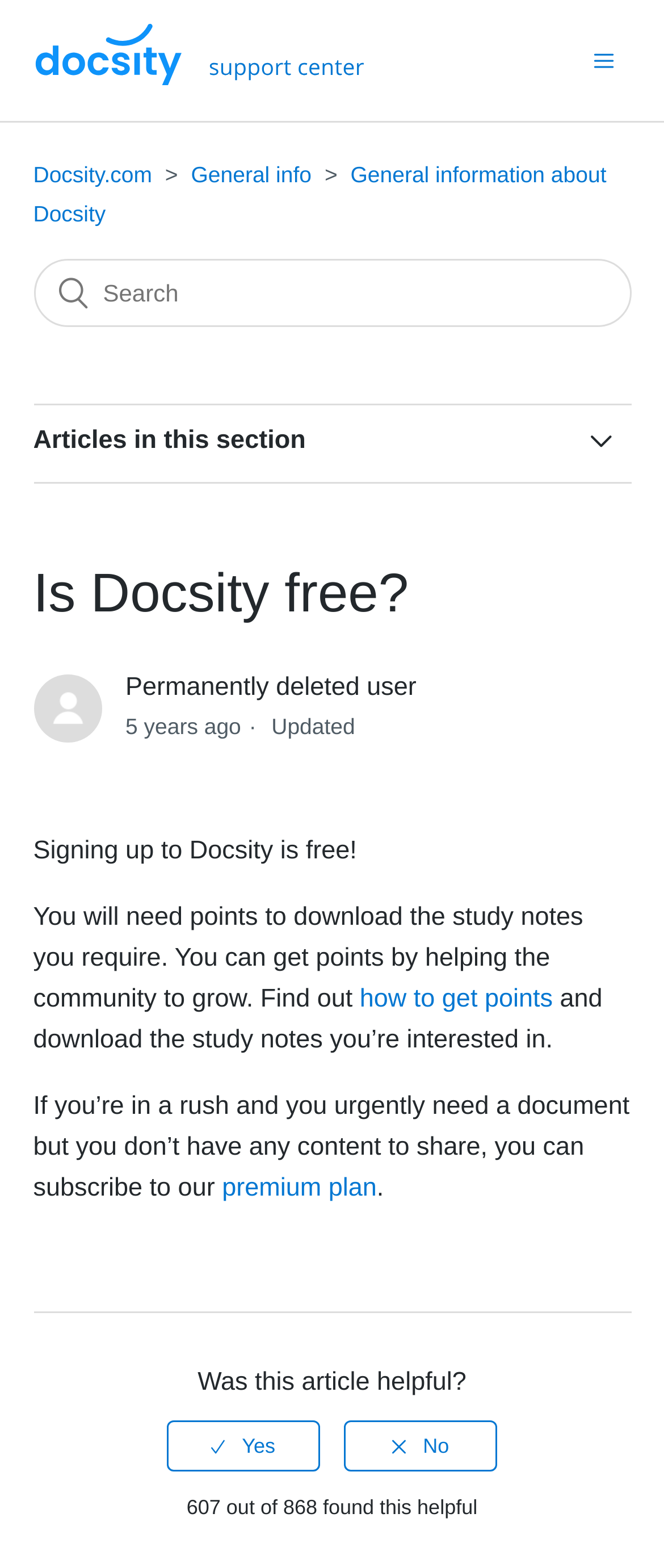Generate a comprehensive description of the webpage content.

The webpage is a help center page for Docsity.com, with a navigation menu at the top right corner. The menu has several list items, including "Docsity.com", "General info", and "General information about Docsity". Below the navigation menu, there is a search bar that spans almost the entire width of the page.

The main content of the page is divided into sections, with a heading "Articles in this section" at the top. There are several links to different articles, including "Is Docsity free?", "How does Docsity work?", and "How can I sign up to Docsity?".

The main article on the page is "Is Docsity free?", which has a header with the same title. The article has a brief introduction that states "Signing up to Docsity is free! You will need points to download the study notes you require. You can get points by helping the community to grow." The article then explains how to get points and download study notes.

At the bottom of the article, there is a section that asks "Was this article helpful?" with two radio buttons for "Yes" and "No". Below this section, there is a statistic that shows "607 out of 868 found this helpful".